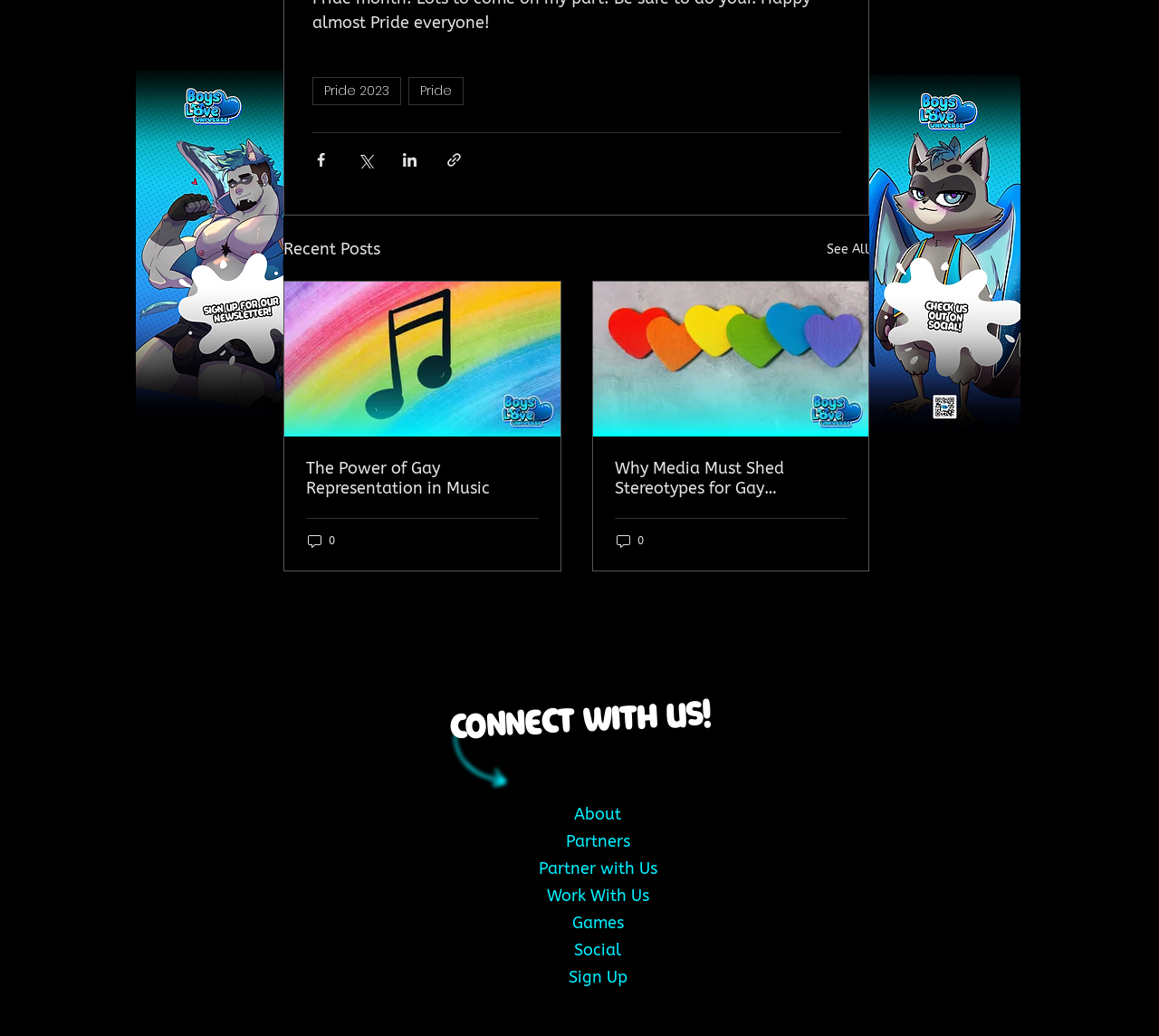Using the element description Partner with Us, predict the bounding box coordinates for the UI element. Provide the coordinates in (top-left x, top-left y, bottom-right x, bottom-right y) format with values ranging from 0 to 1.

[0.448, 0.825, 0.584, 0.852]